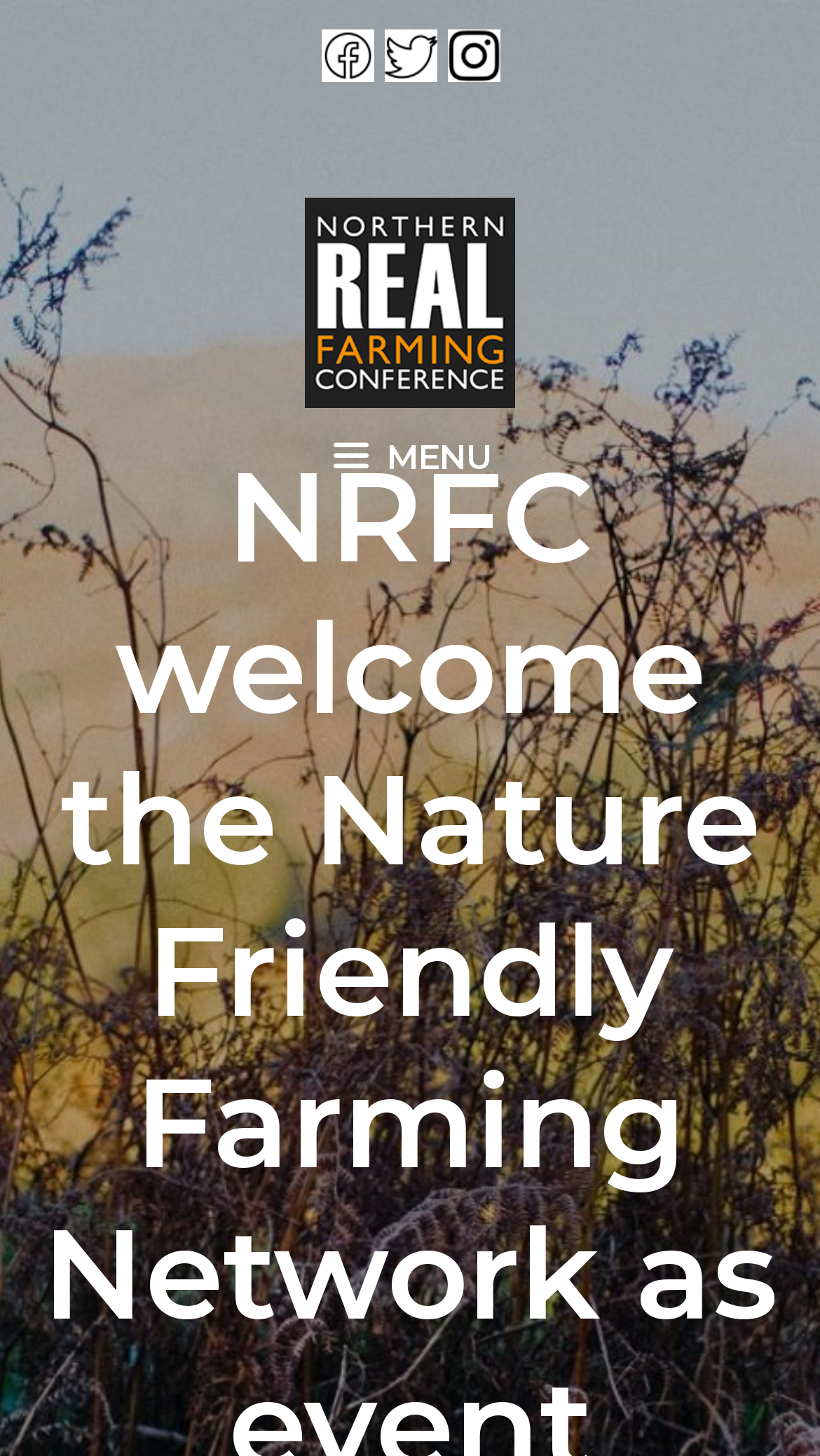Analyze the image and give a detailed response to the question:
What is the position of the MENU button?

Based on the bounding box coordinates, the MENU button has a y1 value of 0.3, which indicates it is located at the top of the webpage.